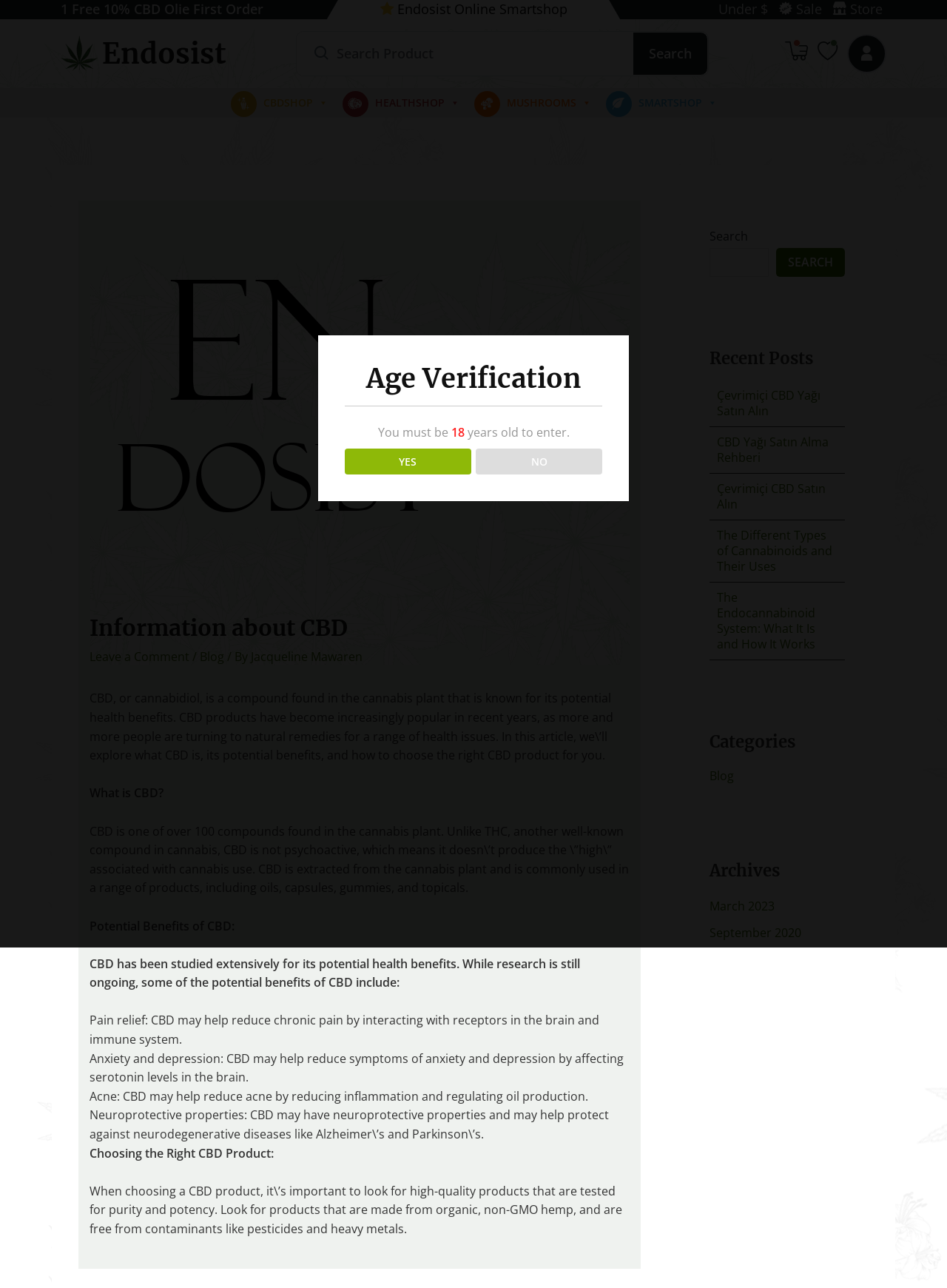Find the bounding box coordinates of the area to click in order to follow the instruction: "Learn about CBD".

[0.095, 0.477, 0.665, 0.498]